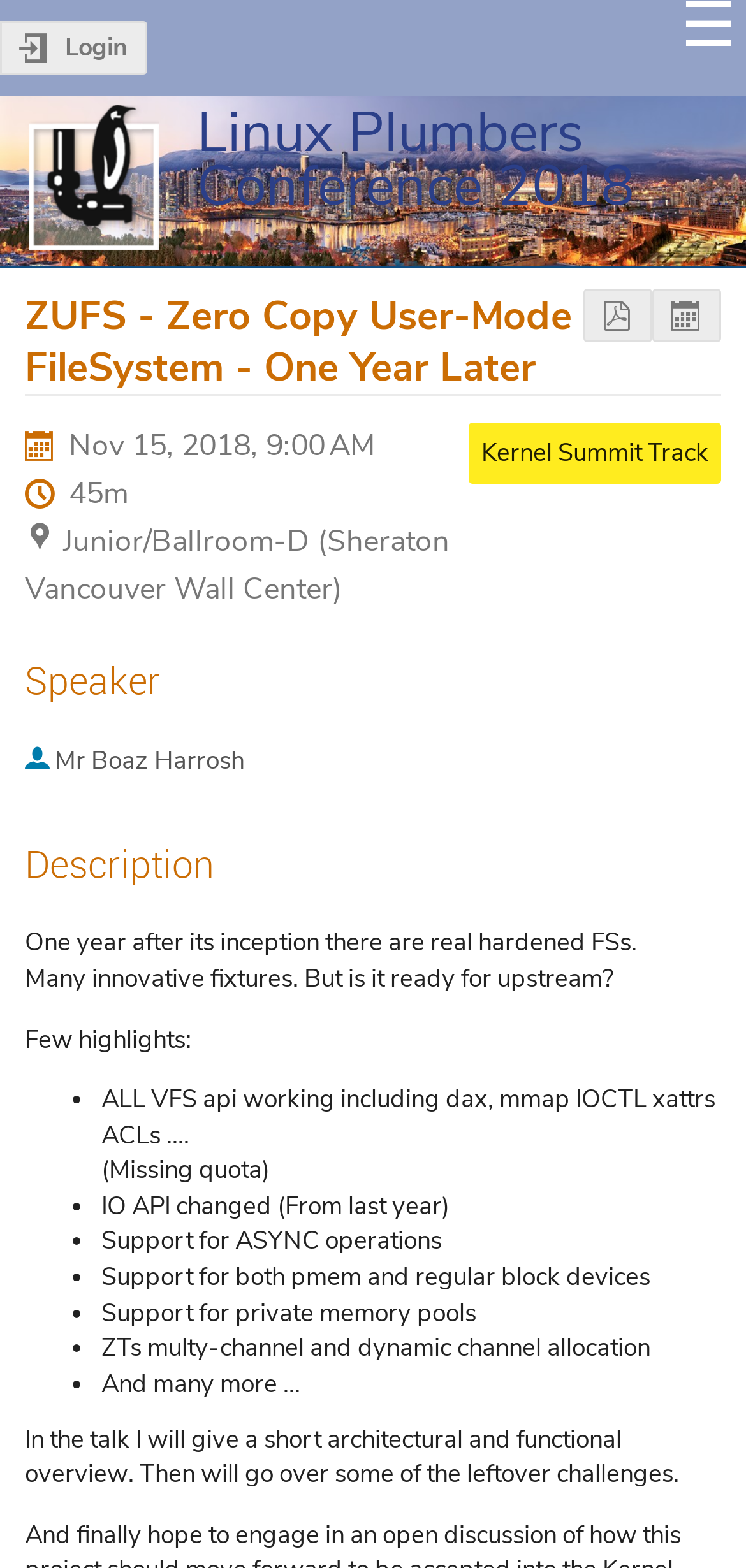Using the description: "Linux Plumbers Conference 2018", identify the bounding box of the corresponding UI element in the screenshot.

[0.0, 0.061, 1.0, 0.142]